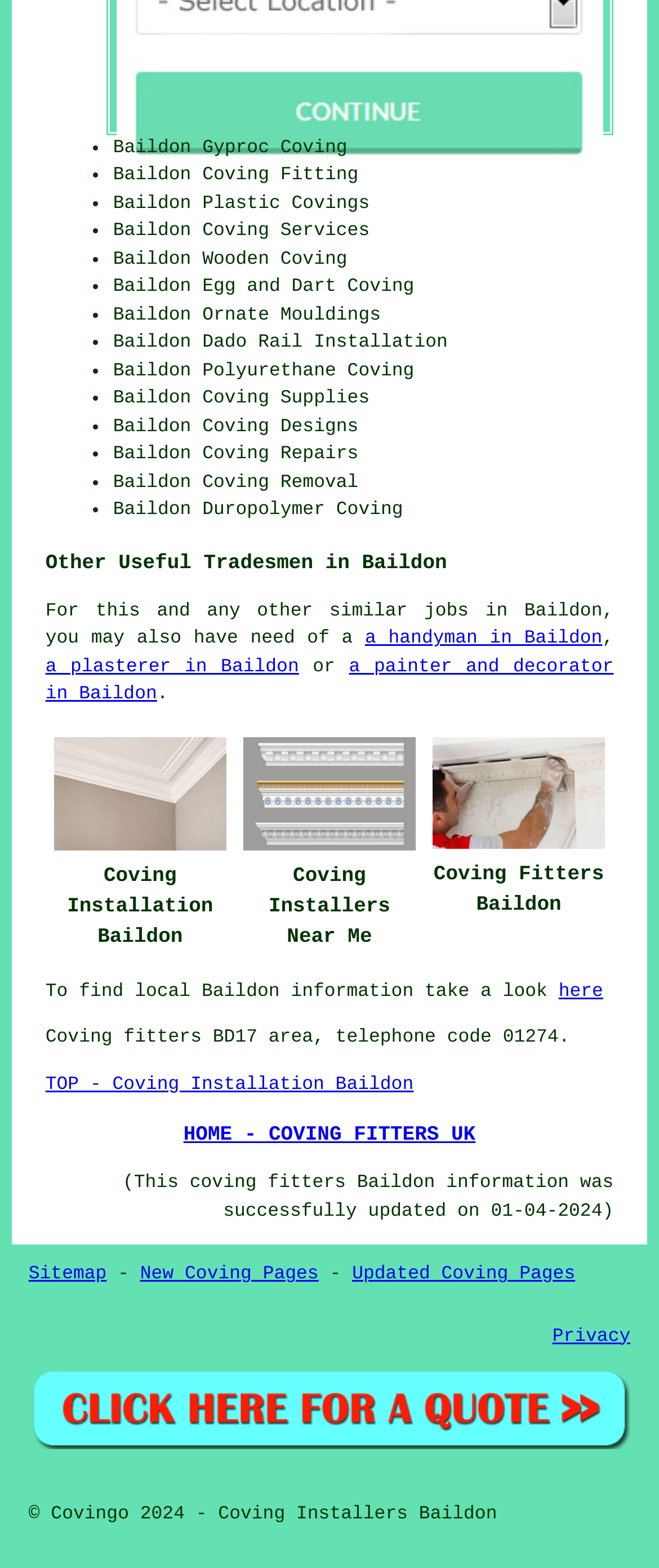Determine the bounding box coordinates of the section I need to click to execute the following instruction: "Click on the 'Answering the Most Common Questions About Testosterone Replacement Therapy' link". Provide the coordinates as four float numbers between 0 and 1, i.e., [left, top, right, bottom].

None